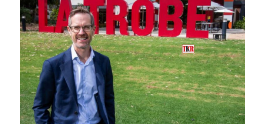Elaborate on the various elements present in the image.

The image features a smiling individual standing prominently in front of a large, bold "LA TROBE" sign, set against a green grass backdrop. This vibrant display indicates the location is associated with La Trobe University, known for its commitment to academic excellence and community engagement. The individual is dressed in a smart casual ensemble, including a dark blazer over a light blue shirt, which adds a professional touch to the friendly demeanor. The scene captures a moment of celebration and pride at the university, underlining its significance in higher education and learning.